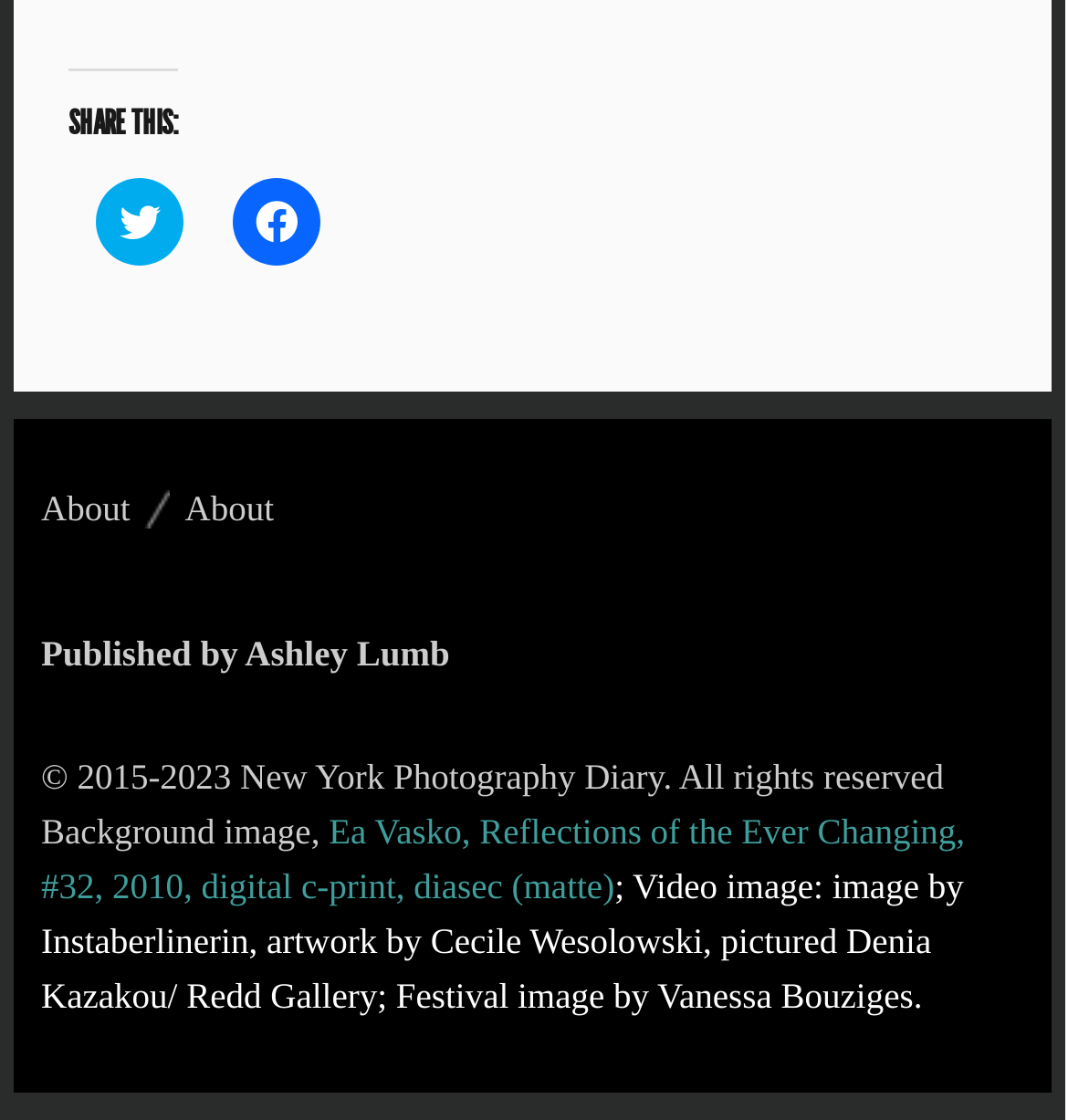What is the festival image credited to?
Answer the question with a single word or phrase by looking at the picture.

Vanessa Bouziges